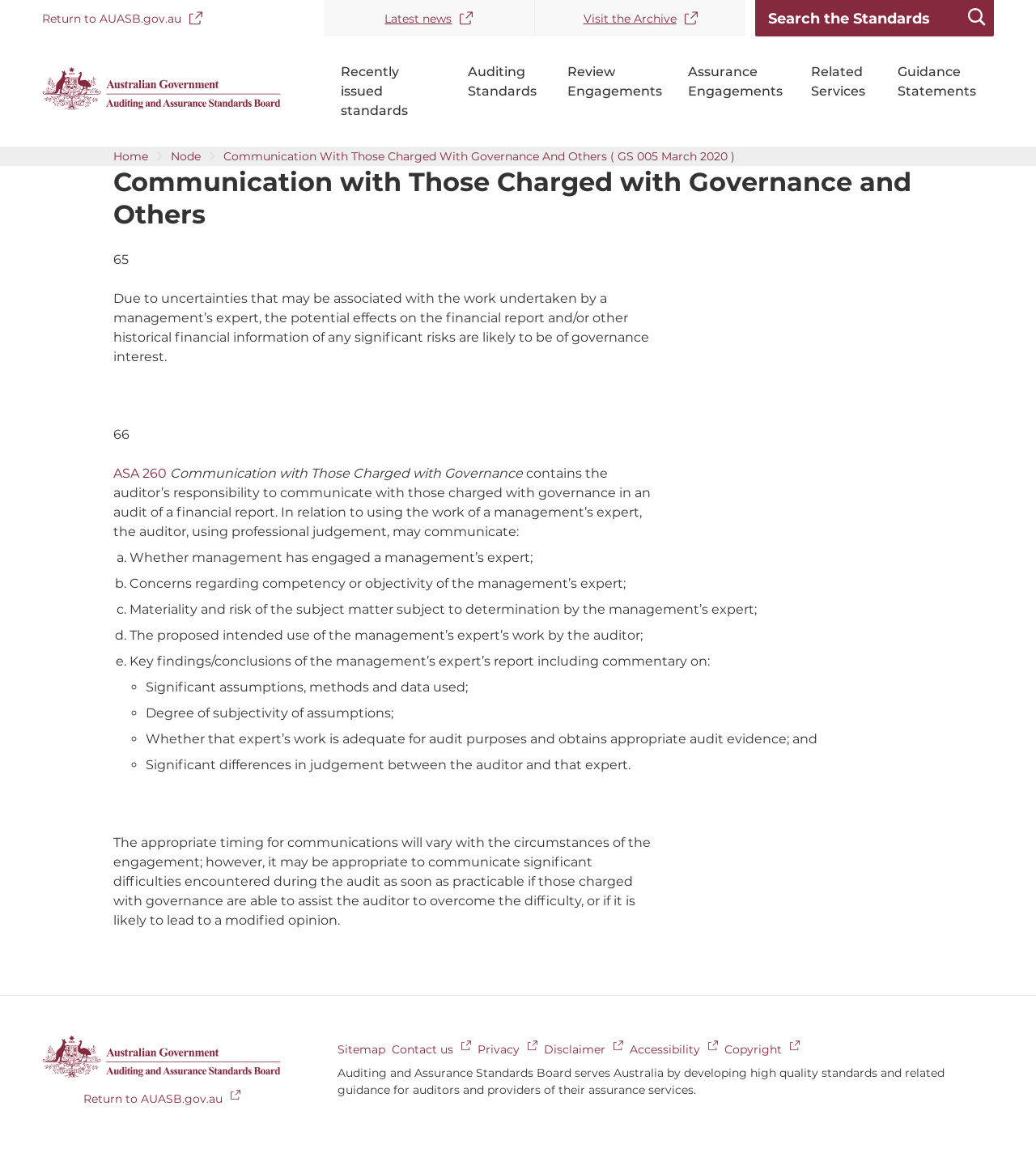Specify the bounding box coordinates of the area to click in order to follow the given instruction: "Go to Home."

[0.041, 0.085, 0.271, 0.099]